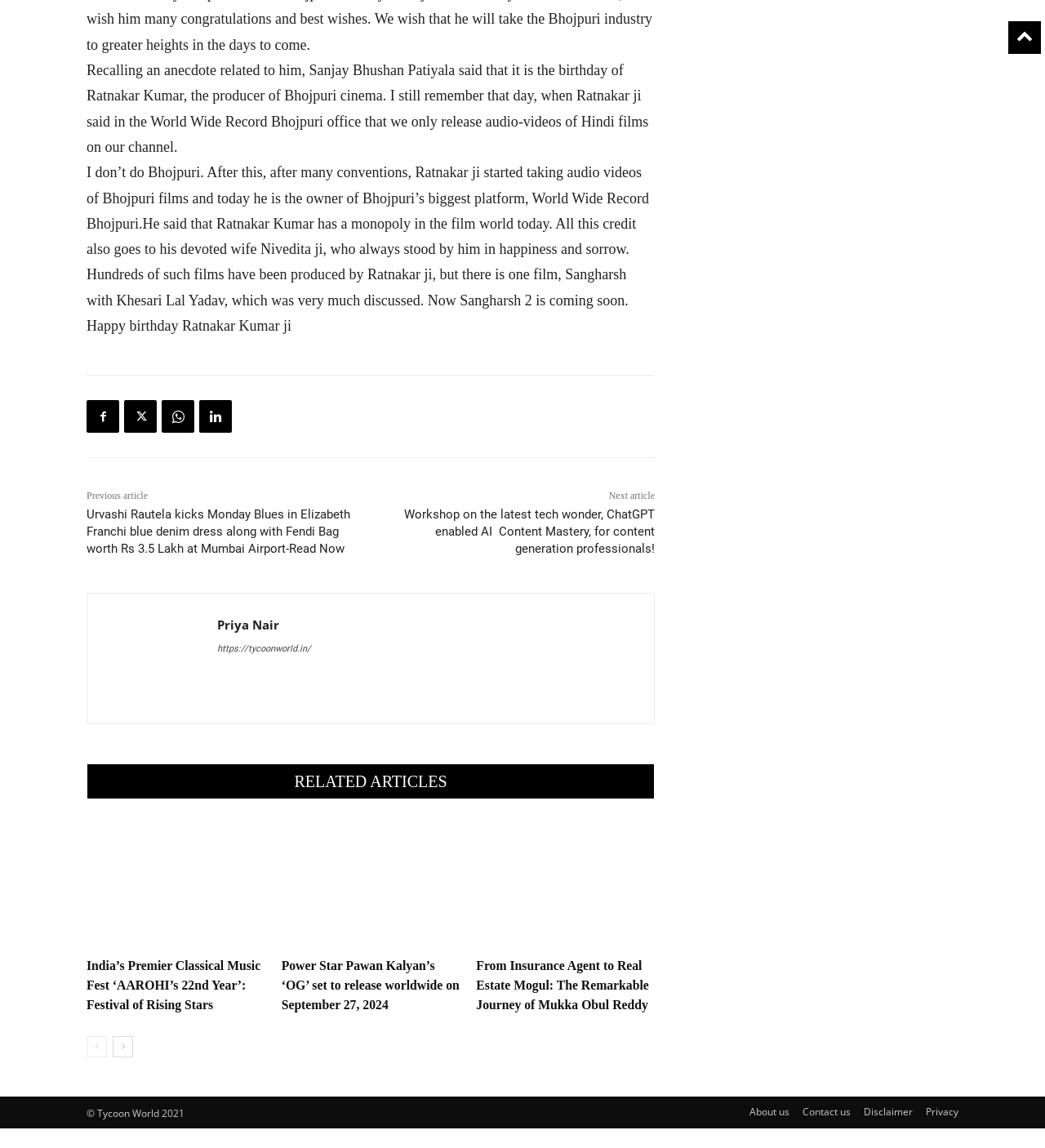Select the bounding box coordinates of the element I need to click to carry out the following instruction: "Click on the previous article".

[0.083, 0.427, 0.141, 0.437]